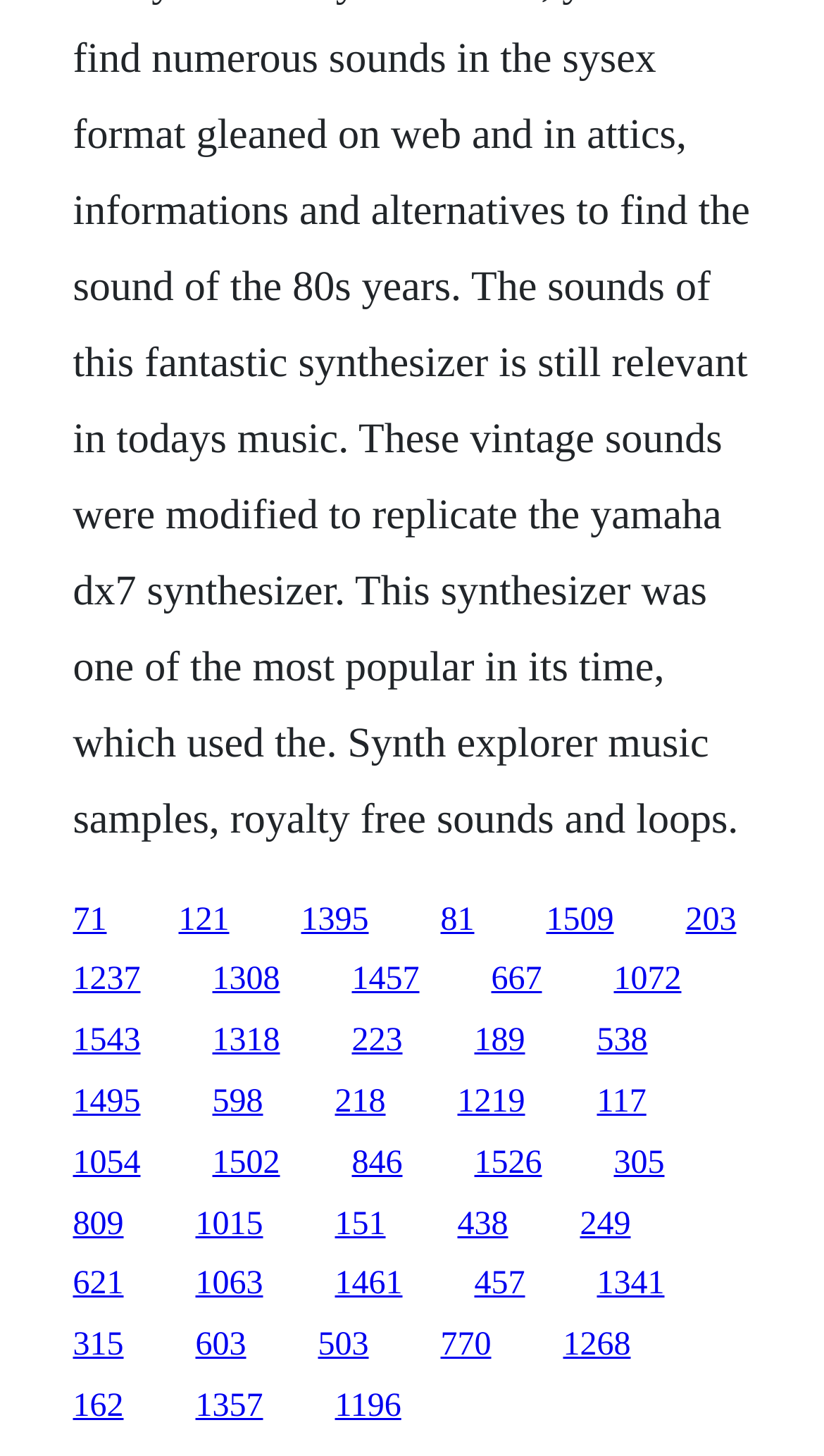Pinpoint the bounding box coordinates of the clickable area necessary to execute the following instruction: "follow the twenty-first link". The coordinates should be given as four float numbers between 0 and 1, namely [left, top, right, bottom].

[0.088, 0.786, 0.171, 0.811]